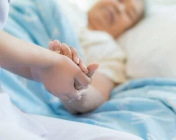Please use the details from the image to answer the following question comprehensively:
Where is the elderly person lying?

The image shows the caregiver's hand holding the hand of an elderly person, and the caption mentions that the elderly person is 'lying in a bed', indicating the location of the elderly person.